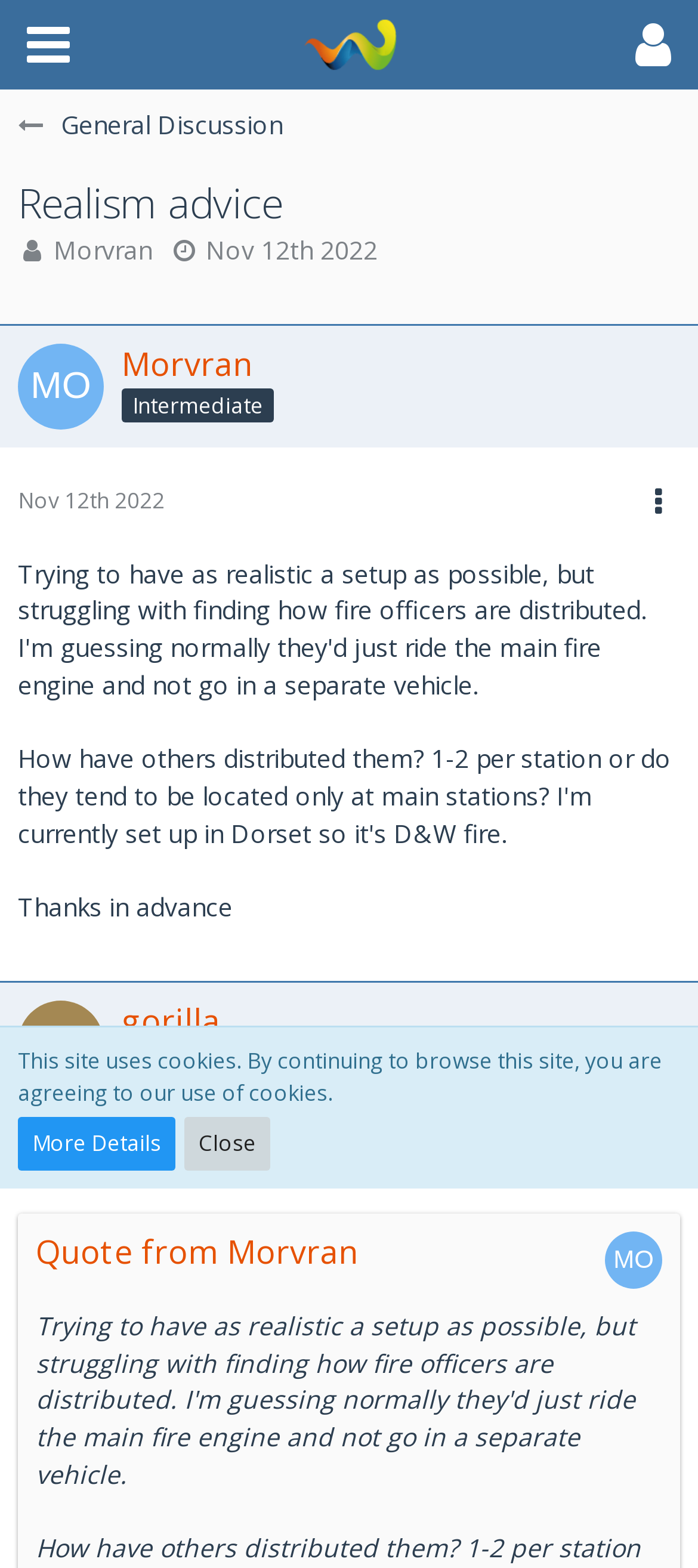What is the timestamp of the second post?
Based on the image, provide your answer in one word or phrase.

Nov 12th 2022, 11:00 am